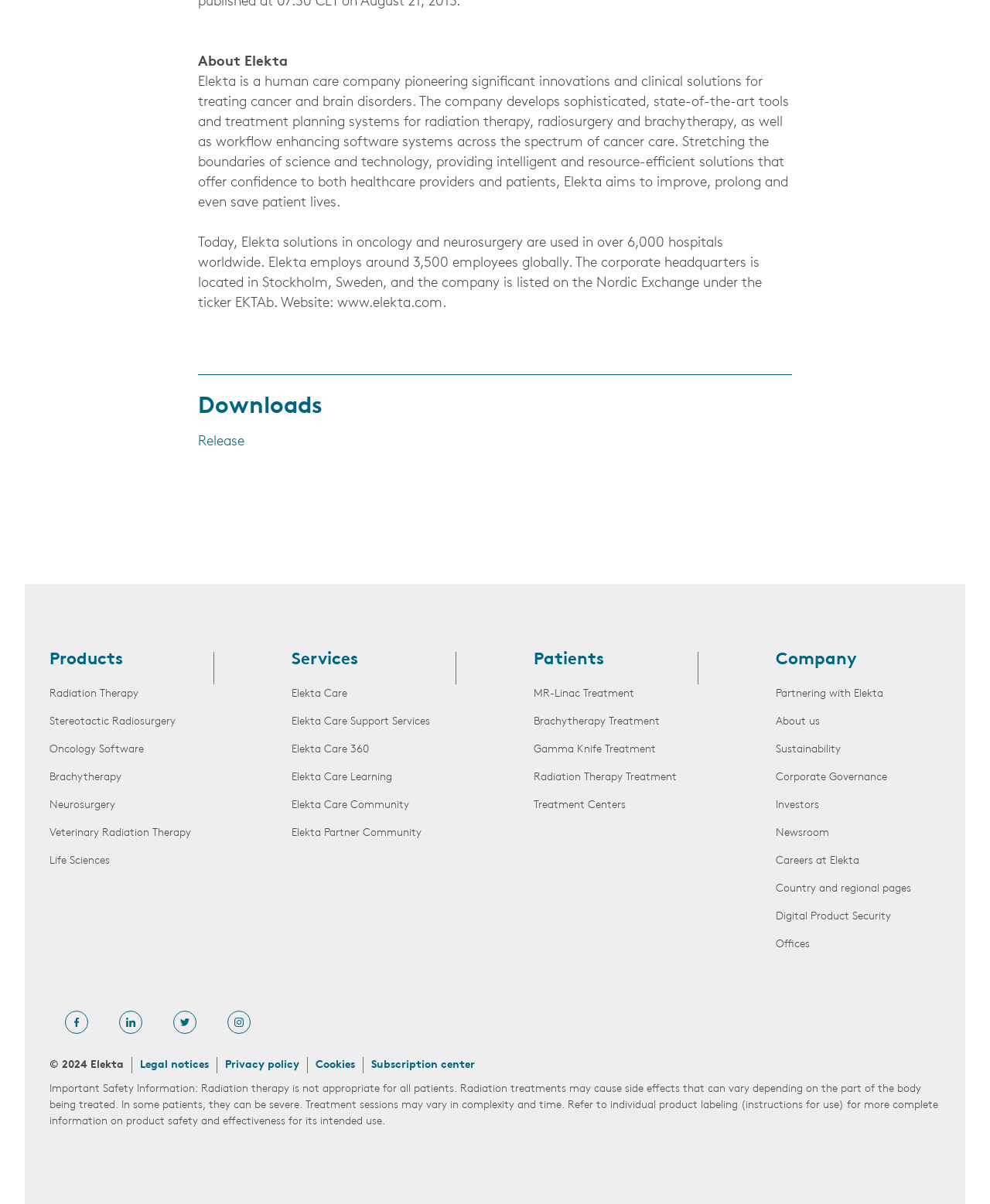Please determine the bounding box coordinates of the element to click on in order to accomplish the following task: "Click on Downloads". Ensure the coordinates are four float numbers ranging from 0 to 1, i.e., [left, top, right, bottom].

[0.2, 0.325, 0.8, 0.351]